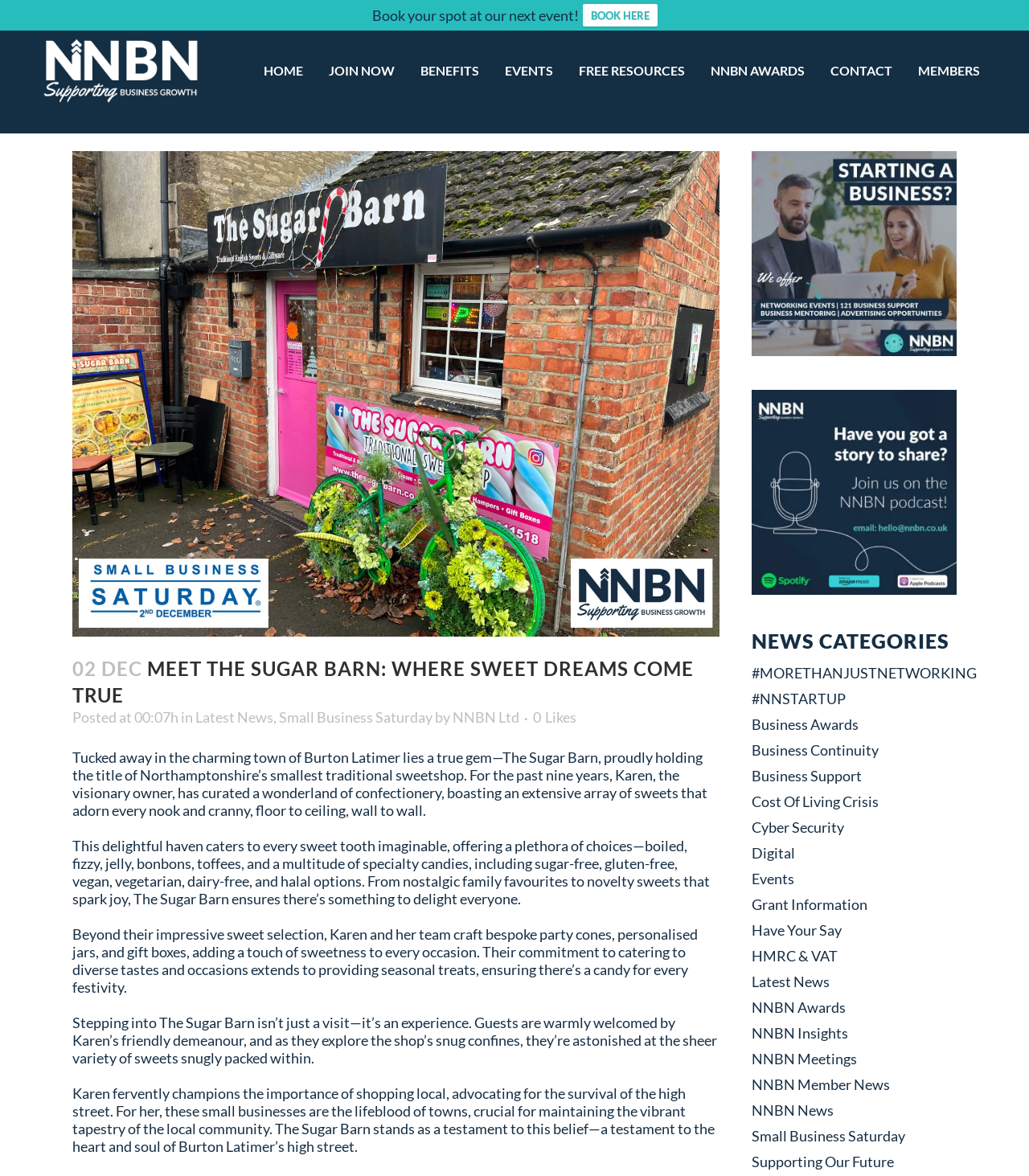Offer a thorough description of the webpage.

This webpage is about The Sugar Barn, a traditional sweetshop in Burton Latimer, Northamptonshire. At the top of the page, there is a logo and a navigation menu with links to different sections of the website, including "HOME", "JOIN NOW", "BENEFITS", "EVENTS", "FREE RESOURCES", "NNBN AWARDS", "CONTACT", and "MEMBERS". 

Below the navigation menu, there is a call-to-action button "BOOK HERE" to book a spot at an event, accompanied by a text "Book your spot at our next event!". 

The main content of the page is an article about The Sugar Barn, which is divided into several paragraphs. The article describes the shop as a "true gem" and a "wonderland of confectionery" with an extensive array of sweets. It also mentions the shop's commitment to catering to diverse tastes and occasions, including seasonal treats. 

On the right side of the article, there are several images, including a logo, a picture of a person, and a few icons representing different news categories. There are also links to various news categories, such as "#MORETHANJUSTNETWORKING", "#NNSTARTUP", "Business Awards", and "Small Business Saturday". 

At the bottom of the page, there are more links to news categories, including "Cyber Security", "Digital", "Events", and "Grant Information".